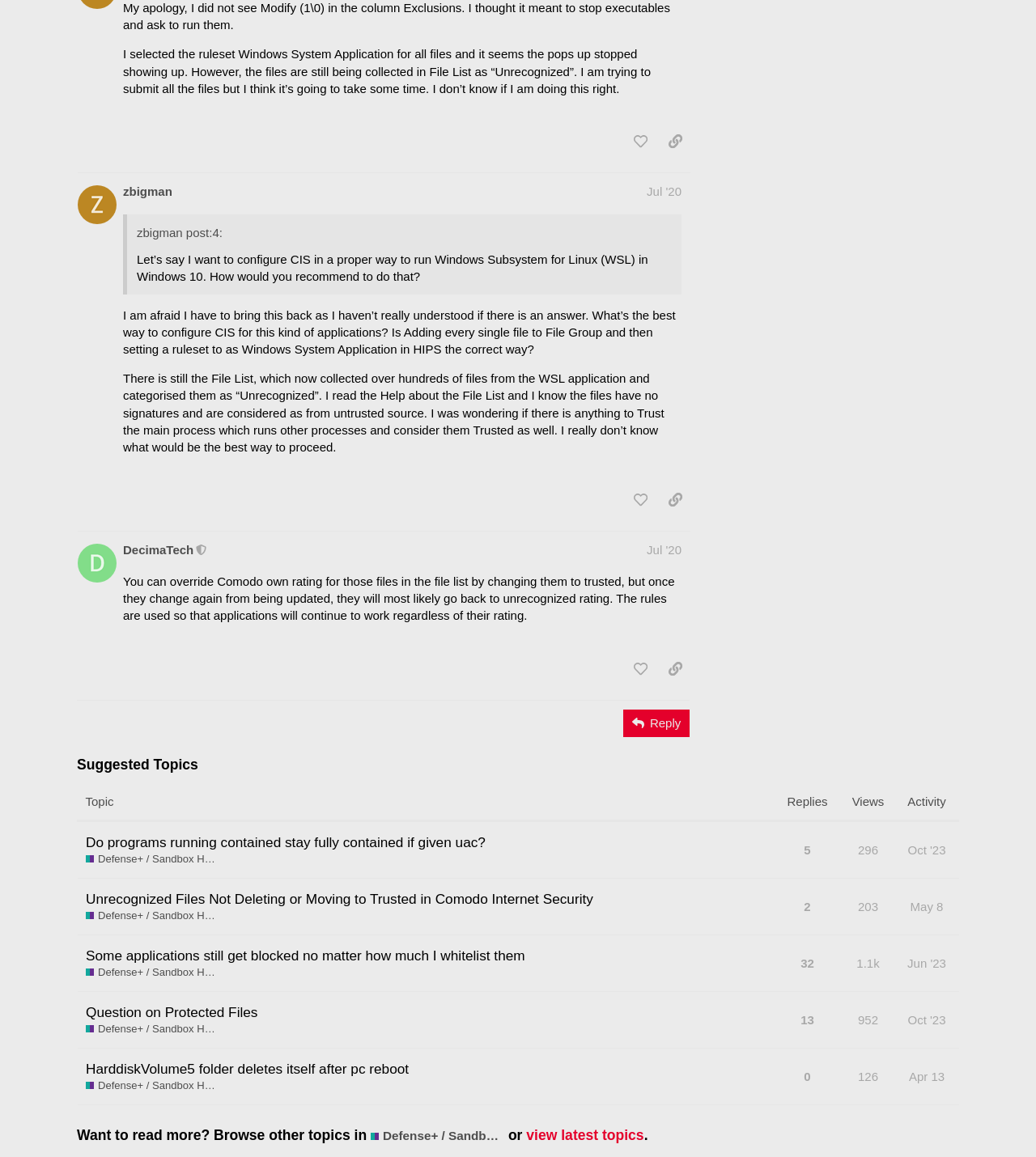Identify the bounding box for the element characterized by the following description: "Question on Protected Files".

[0.083, 0.857, 0.249, 0.892]